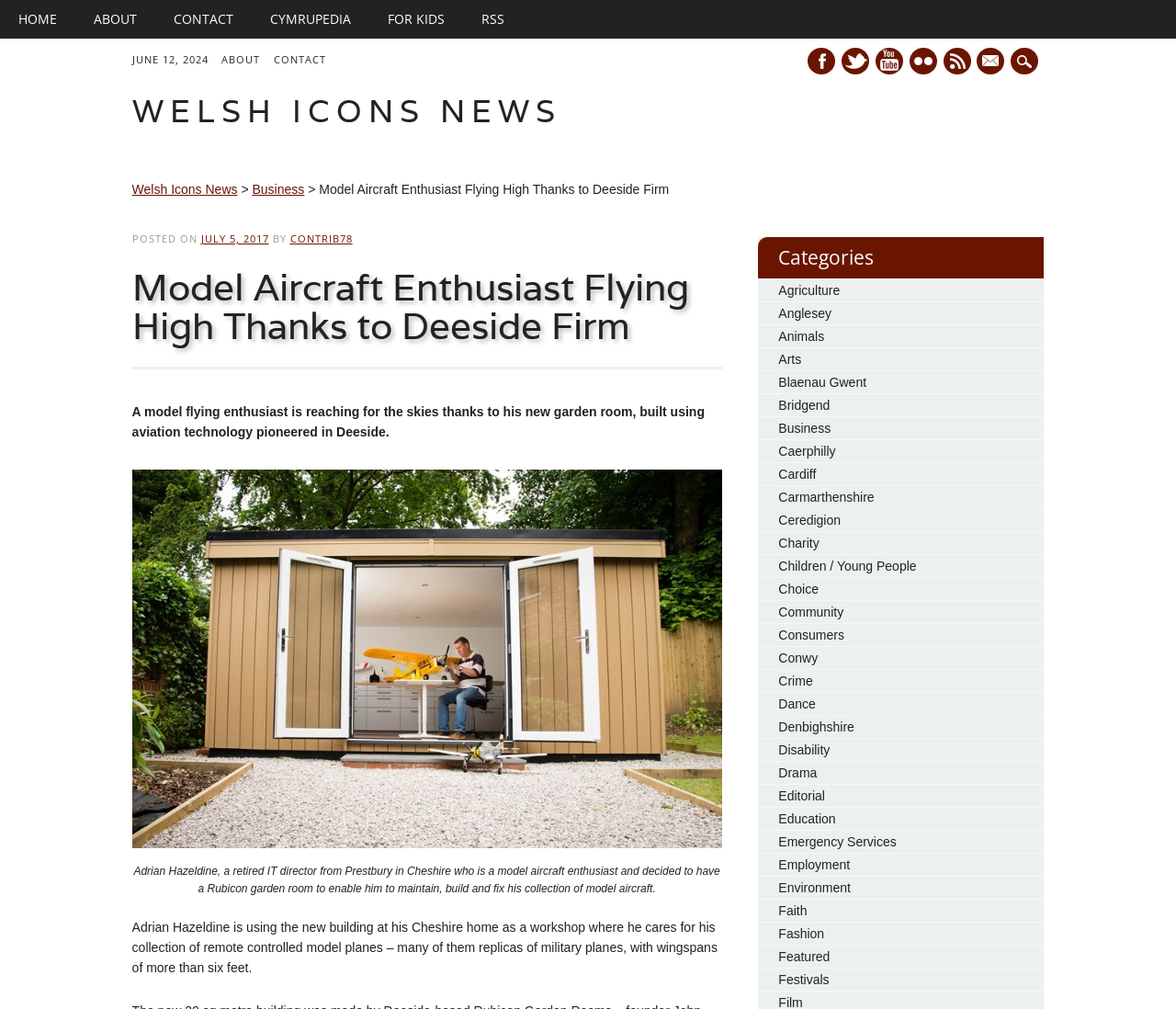Please identify the bounding box coordinates of the area that needs to be clicked to follow this instruction: "View the ABOUT page".

[0.064, 0.0, 0.132, 0.039]